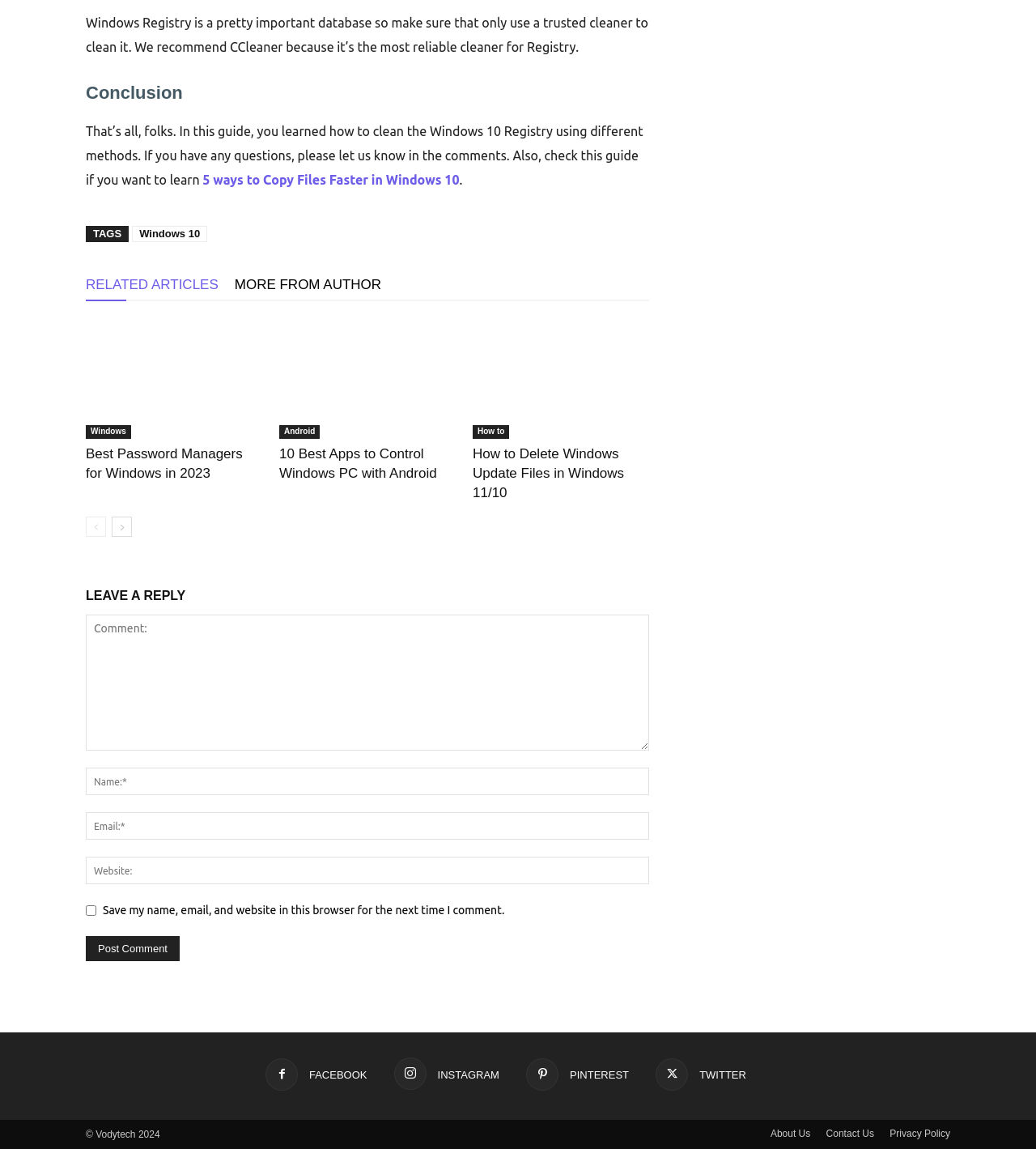Locate the bounding box coordinates of the element you need to click to accomplish the task described by this instruction: "Enter your name in the 'Name:*' field".

[0.083, 0.668, 0.627, 0.692]